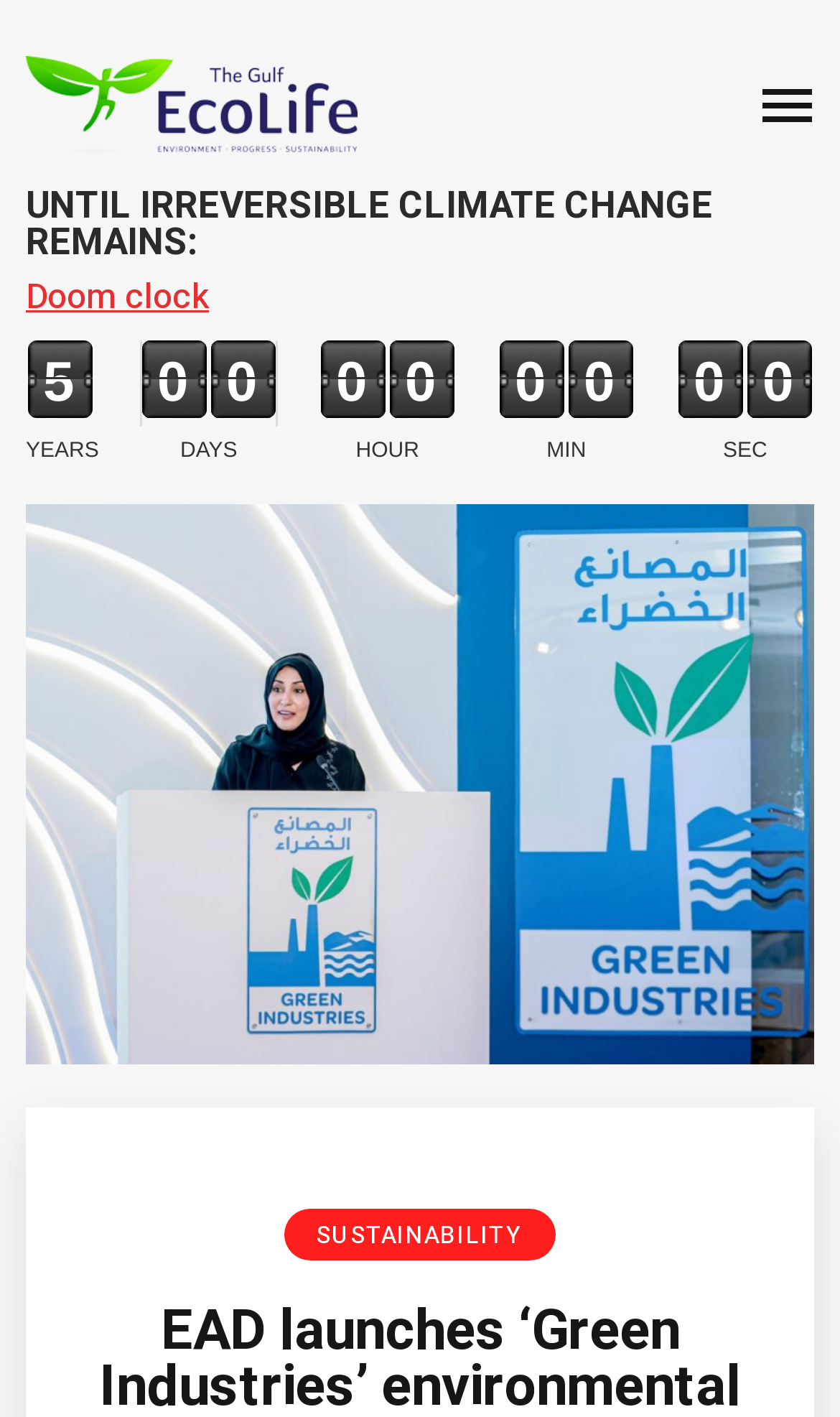Based on the provided description, "Sustainability", find the bounding box of the corresponding UI element in the screenshot.

[0.338, 0.853, 0.662, 0.89]